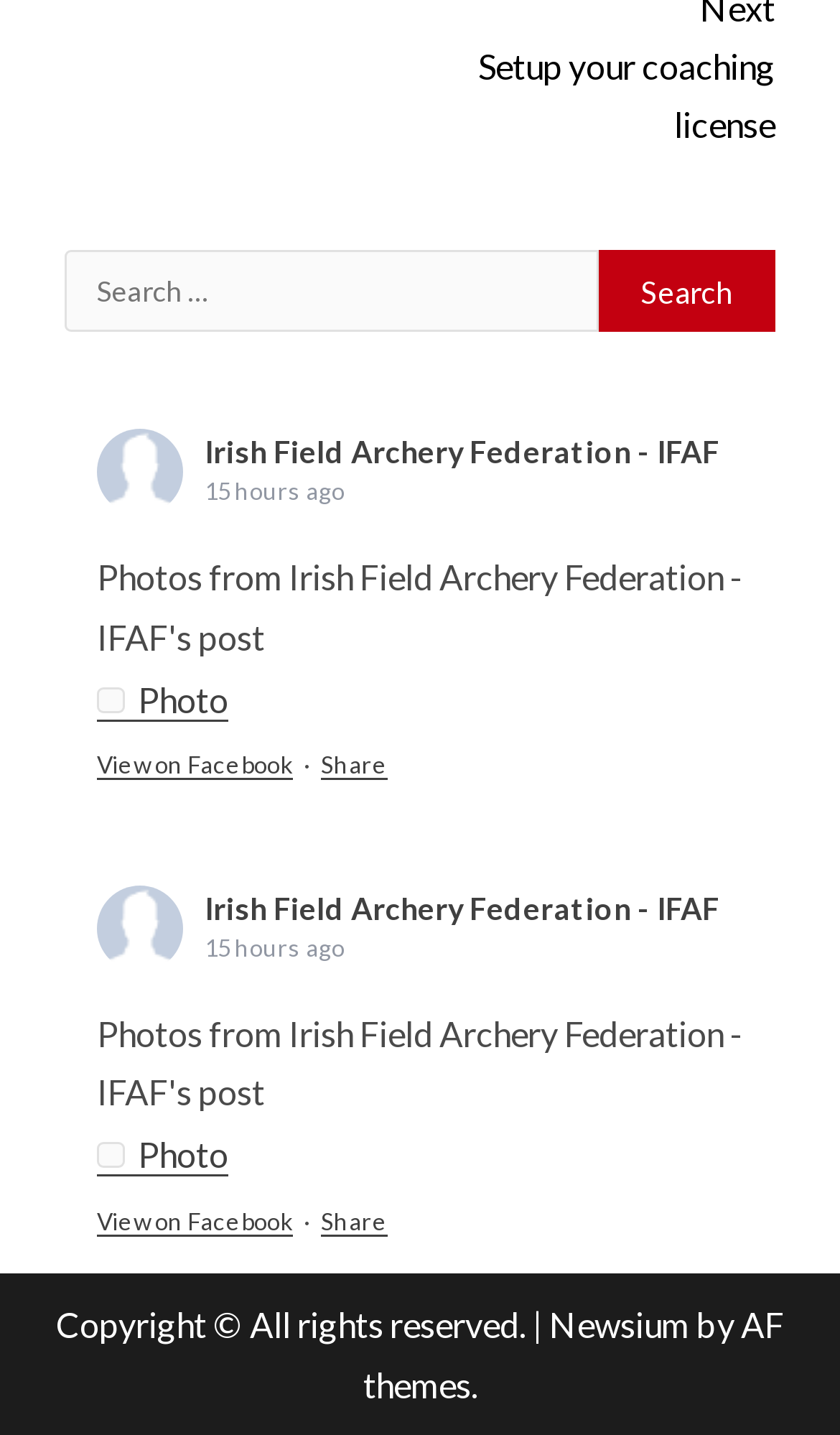What is the search button text? Look at the image and give a one-word or short phrase answer.

Search